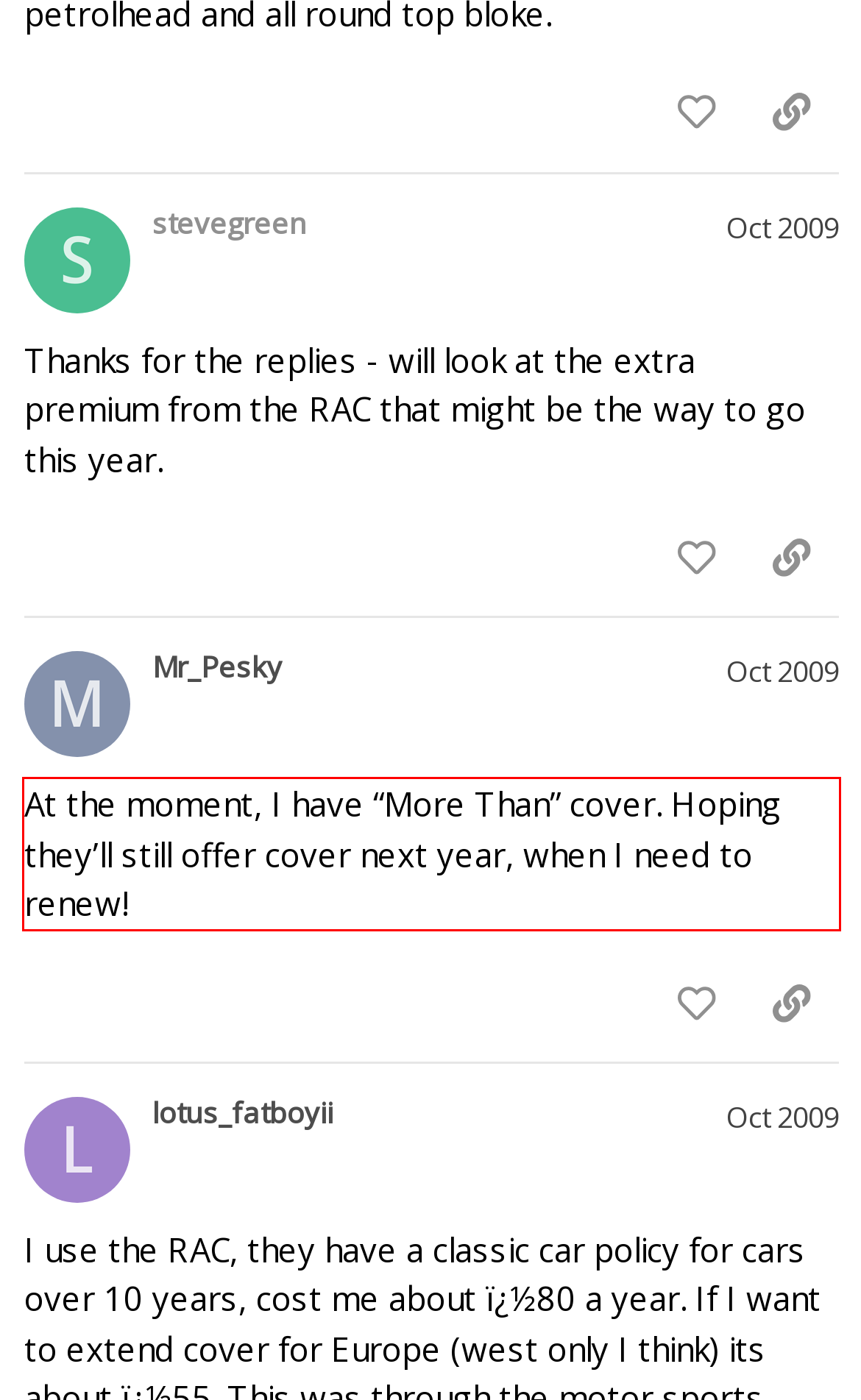Within the screenshot of the webpage, there is a red rectangle. Please recognize and generate the text content inside this red bounding box.

At the moment, I have “More Than” cover. Hoping they’ll still offer cover next year, when I need to renew!